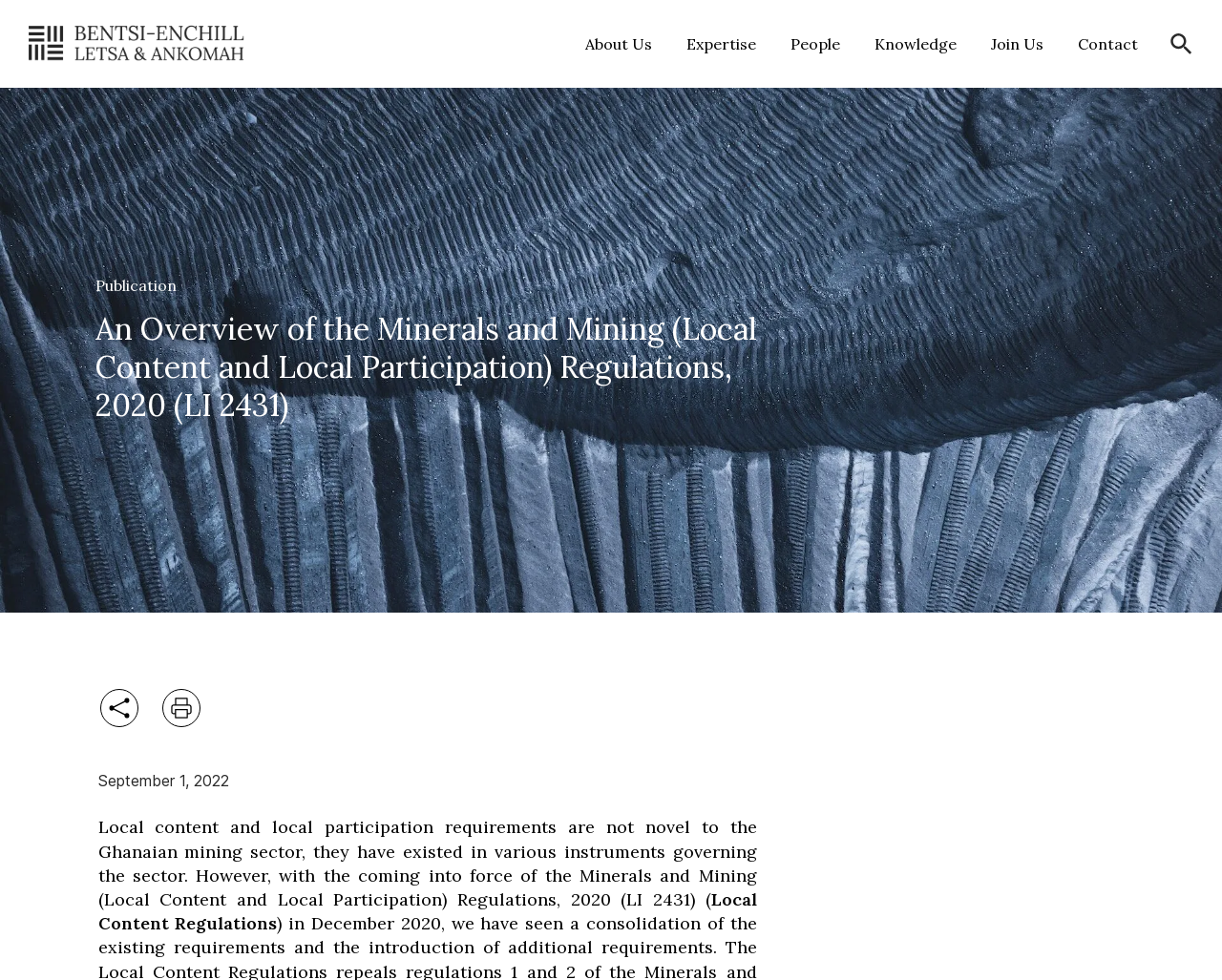Pinpoint the bounding box coordinates of the area that should be clicked to complete the following instruction: "View the publication details". The coordinates must be given as four float numbers between 0 and 1, i.e., [left, top, right, bottom].

[0.078, 0.317, 0.625, 0.434]